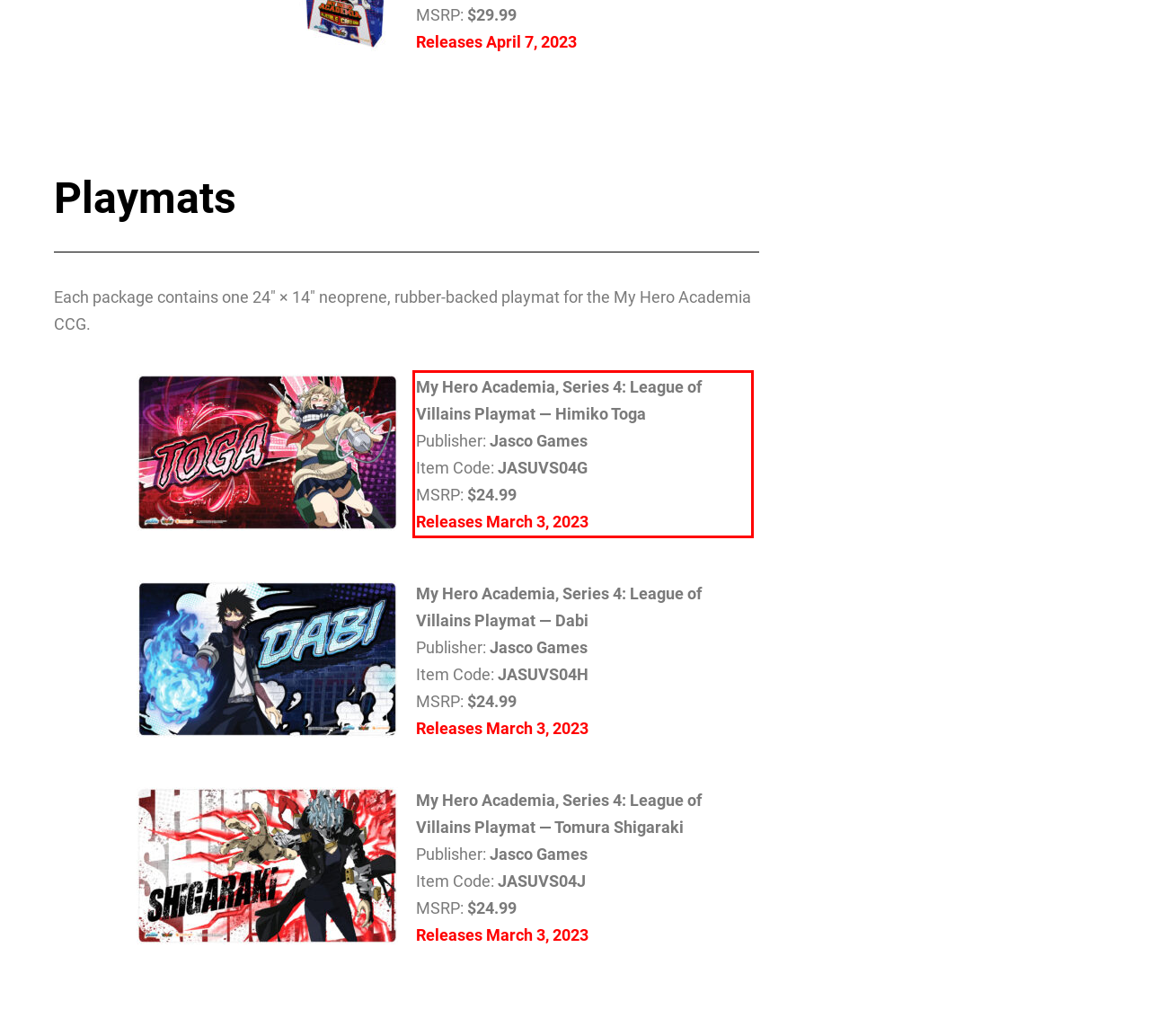You are provided with a screenshot of a webpage that includes a UI element enclosed in a red rectangle. Extract the text content inside this red rectangle.

My Hero Academia, Series 4: League of Villains Playmat — Himiko Toga Publisher: Jasco Games Item Code: JASUVS04G MSRP: $24.99 Releases March 3, 2023